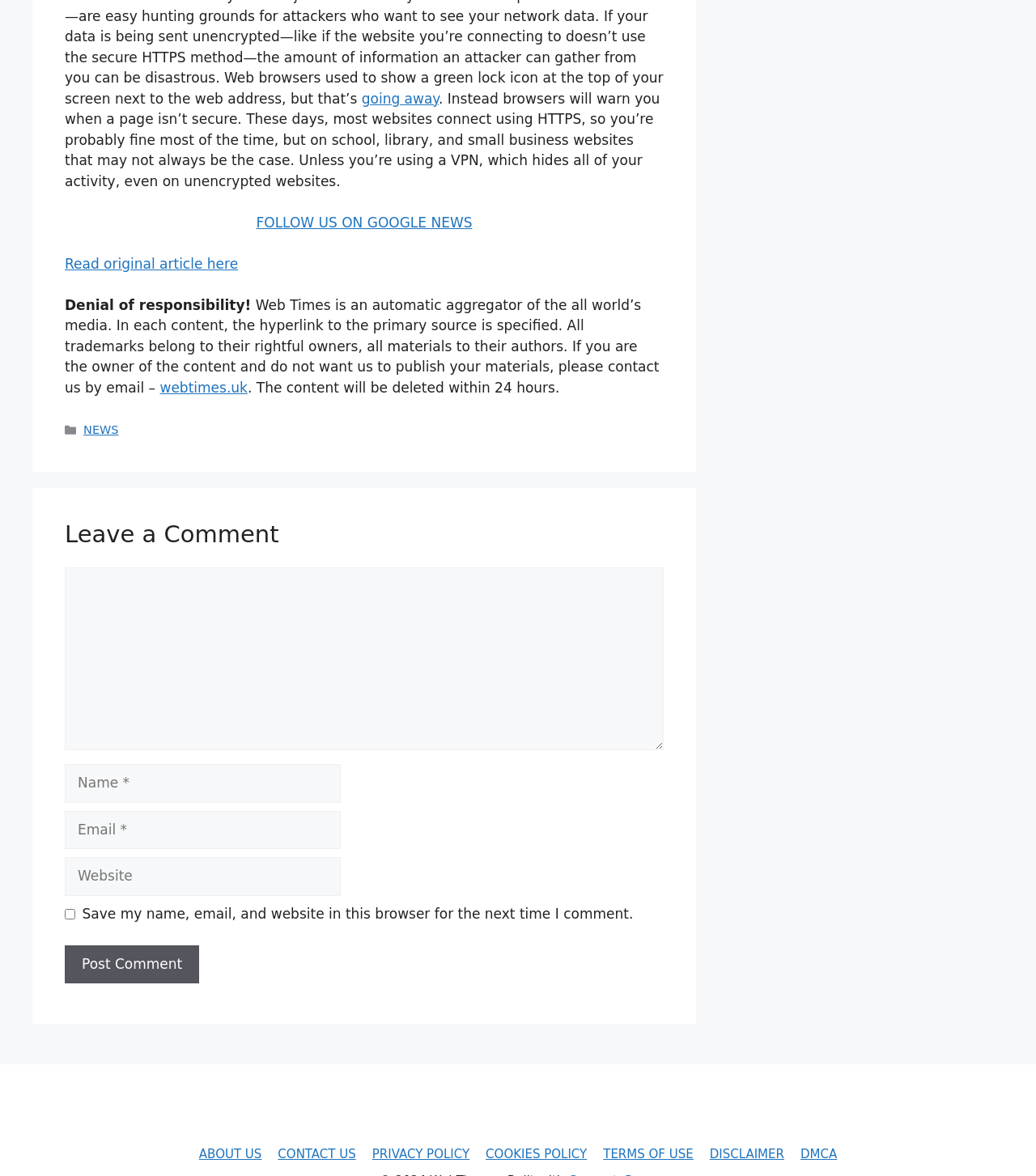Please pinpoint the bounding box coordinates for the region I should click to adhere to this instruction: "Contact Shep".

None